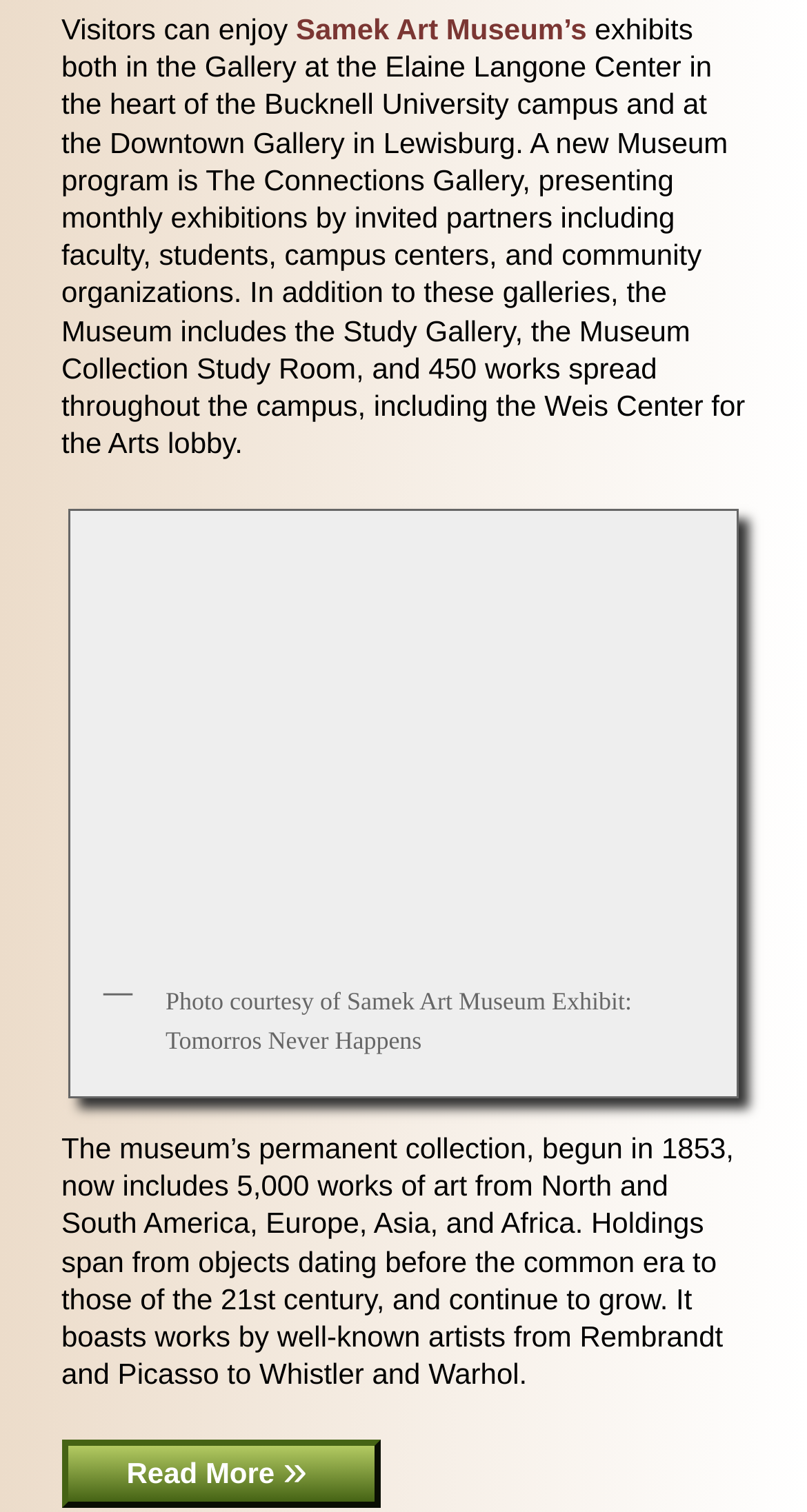Using the element description Stable Rooms, predict the bounding box coordinates for the UI element. Provide the coordinates in (top-left x, top-left y, bottom-right x, bottom-right y) format with values ranging from 0 to 1.

[0.0, 0.163, 1.0, 0.229]